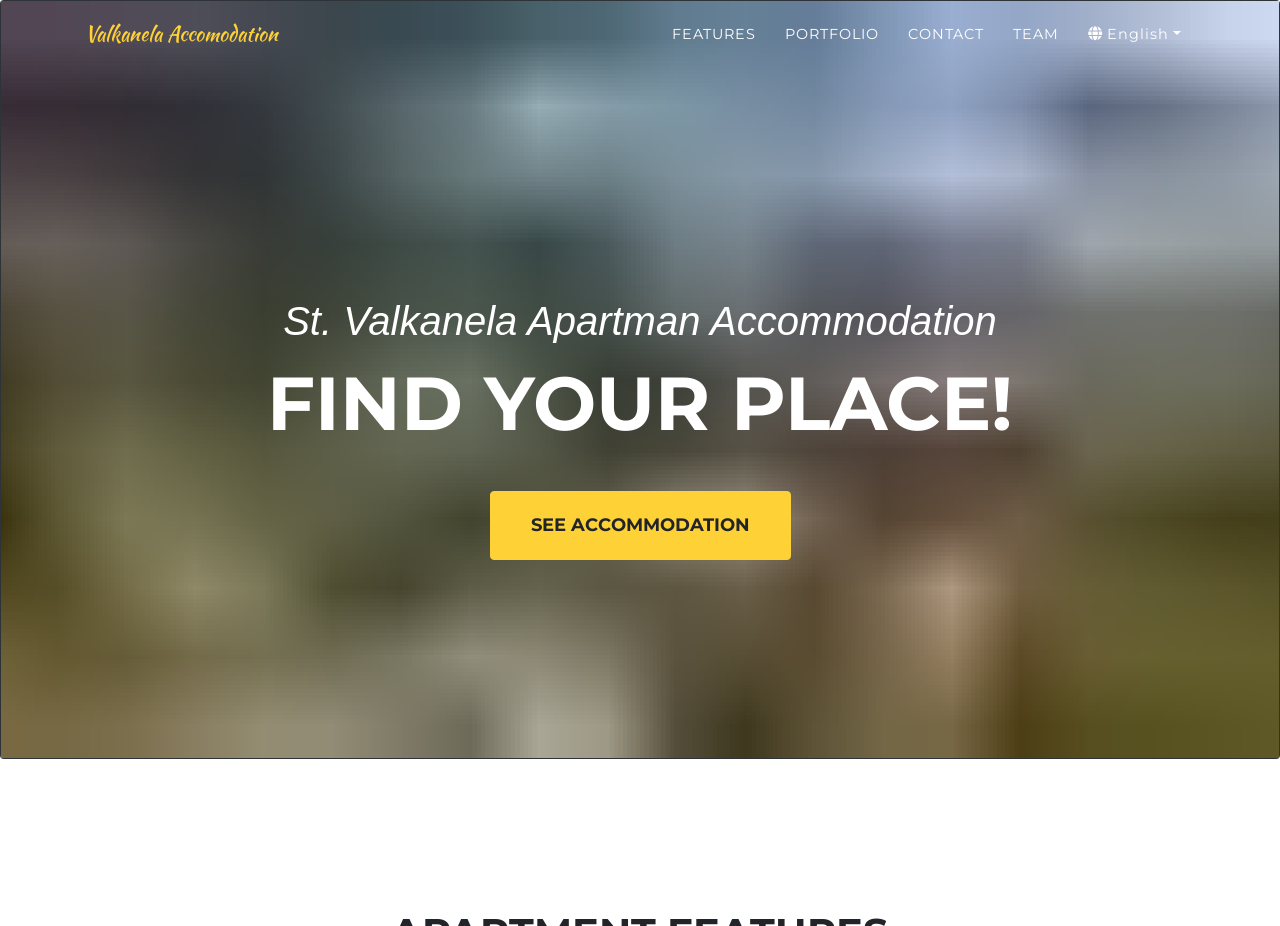What type of accommodation is offered?
Carefully analyze the image and provide a thorough answer to the question.

Based on the webpage's content, specifically the text 'Valkanela Apartments Accommodation' and 'St. Valkanela Apartman Accommodation', it can be inferred that the type of accommodation offered is apartments.